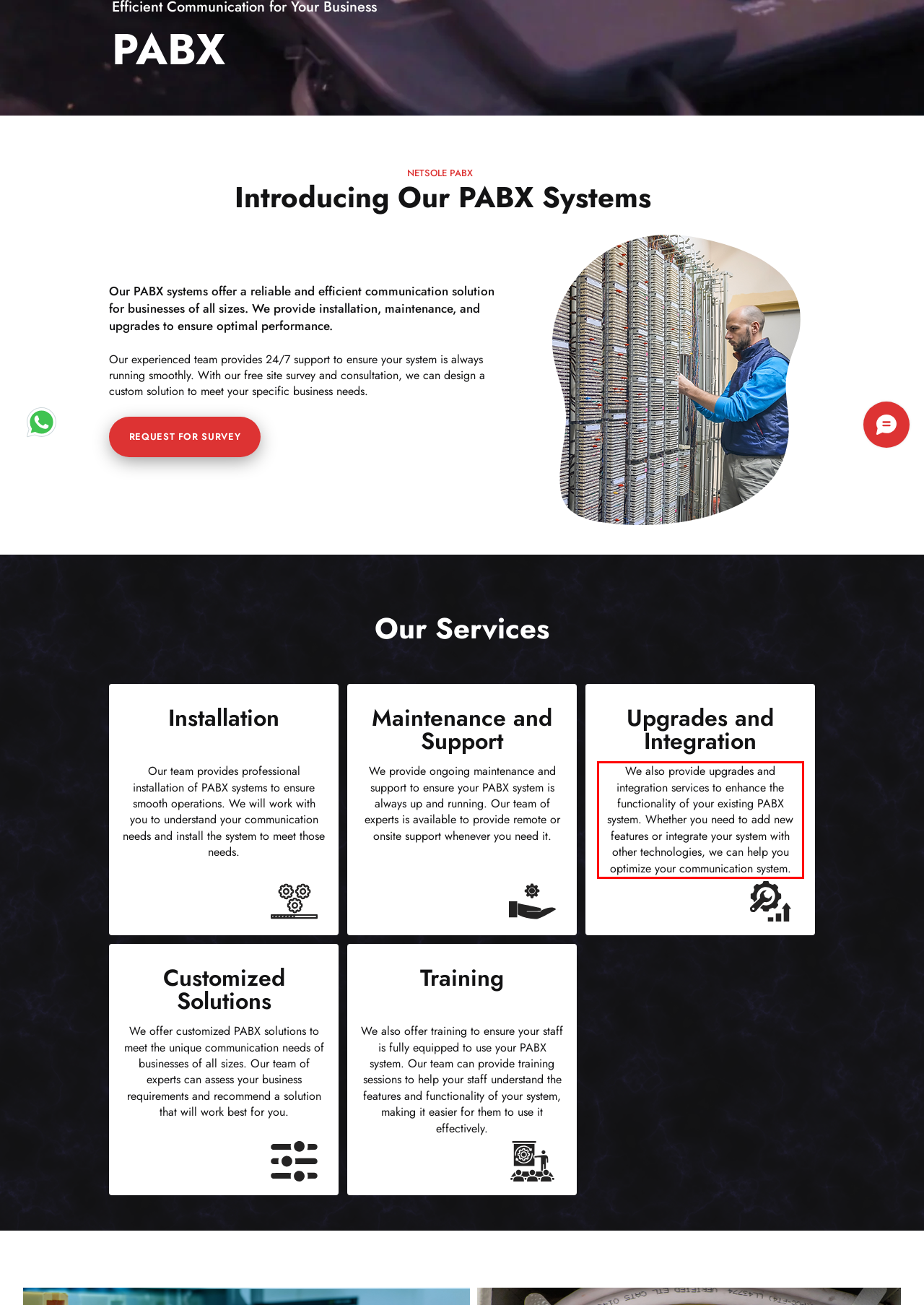Within the screenshot of the webpage, locate the red bounding box and use OCR to identify and provide the text content inside it.

We also provide upgrades and integration services to enhance the functionality of your existing PABX system. Whether you need to add new features or integrate your system with other technologies, we can help you optimize your communication system.